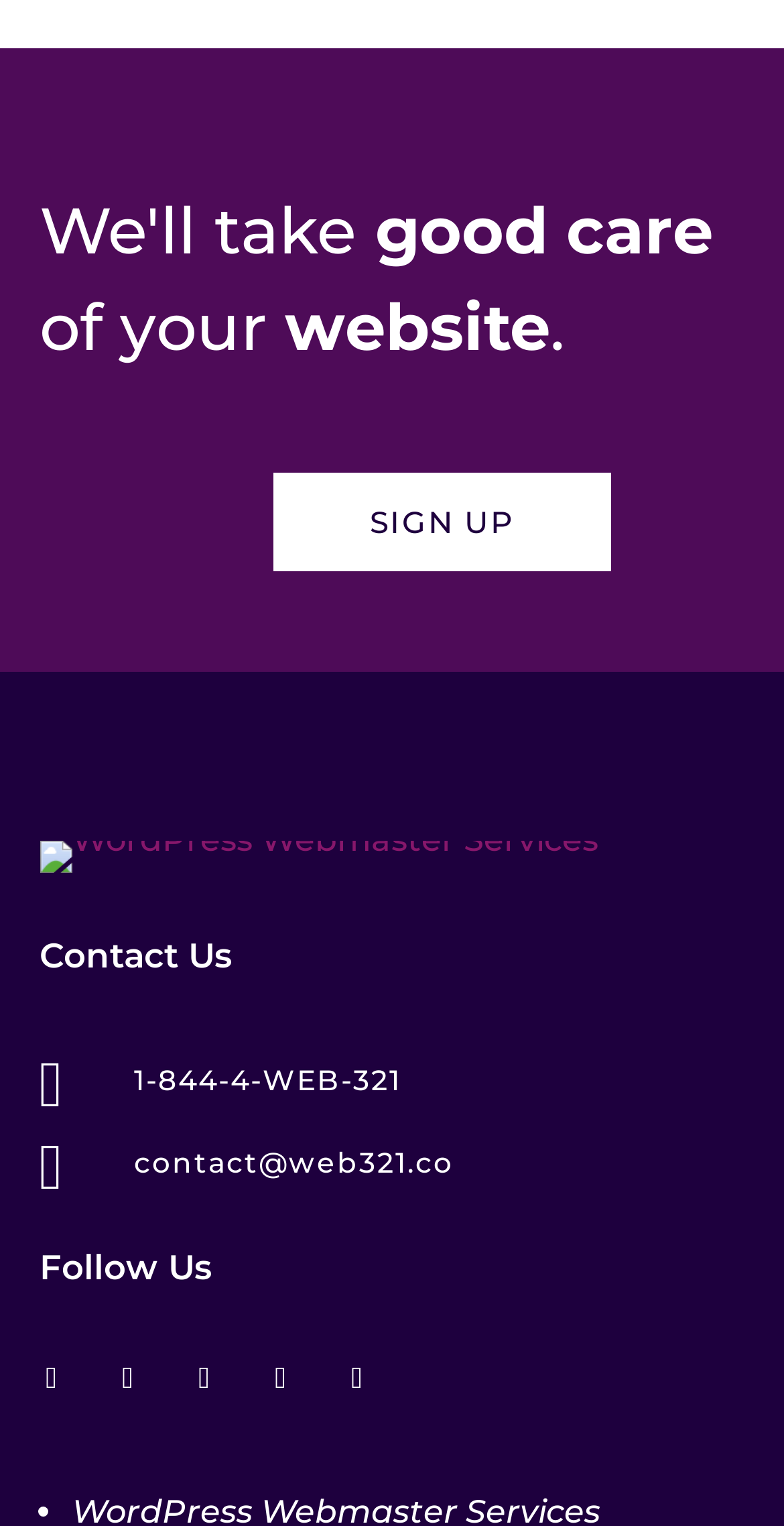Provide the bounding box for the UI element matching this description: "Sign Up".

[0.349, 0.31, 0.779, 0.375]